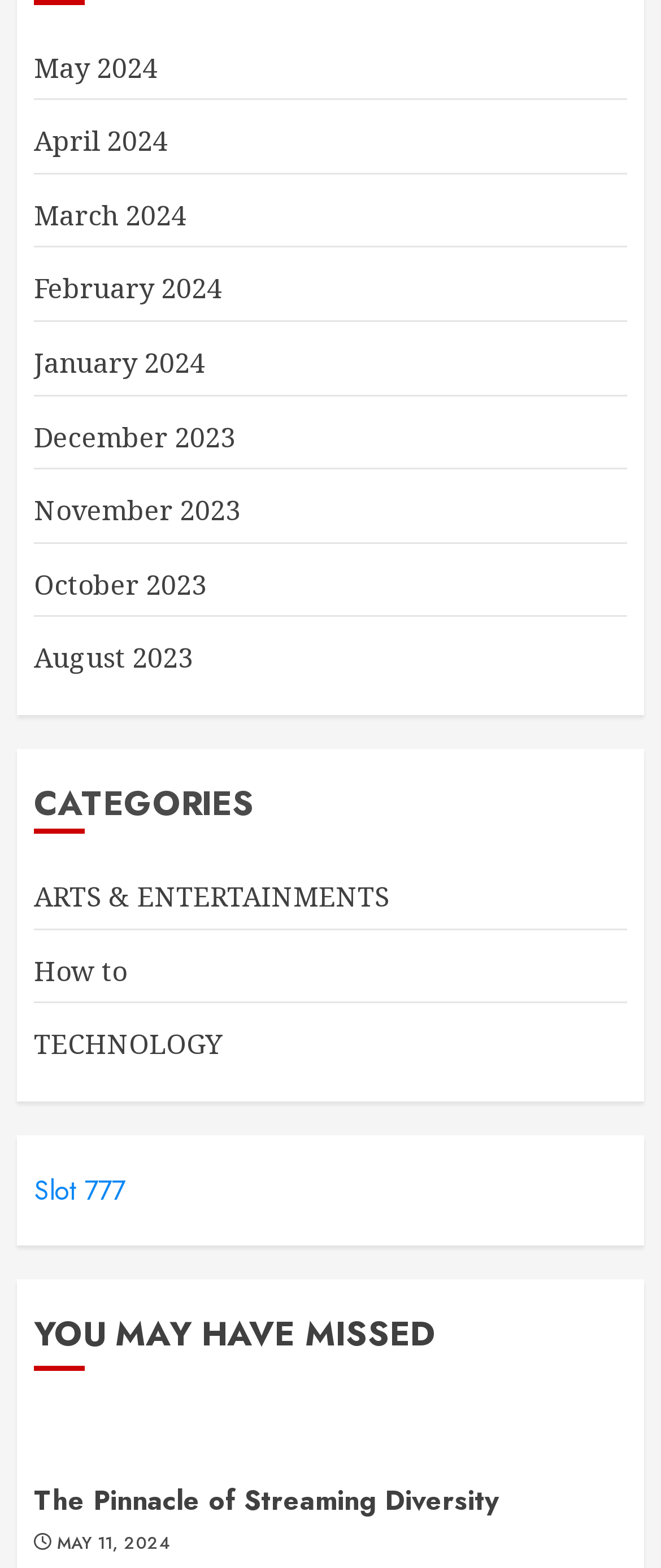Specify the bounding box coordinates of the area to click in order to follow the given instruction: "Read The Pinnacle of Streaming Diversity article."

[0.051, 0.945, 0.754, 0.971]